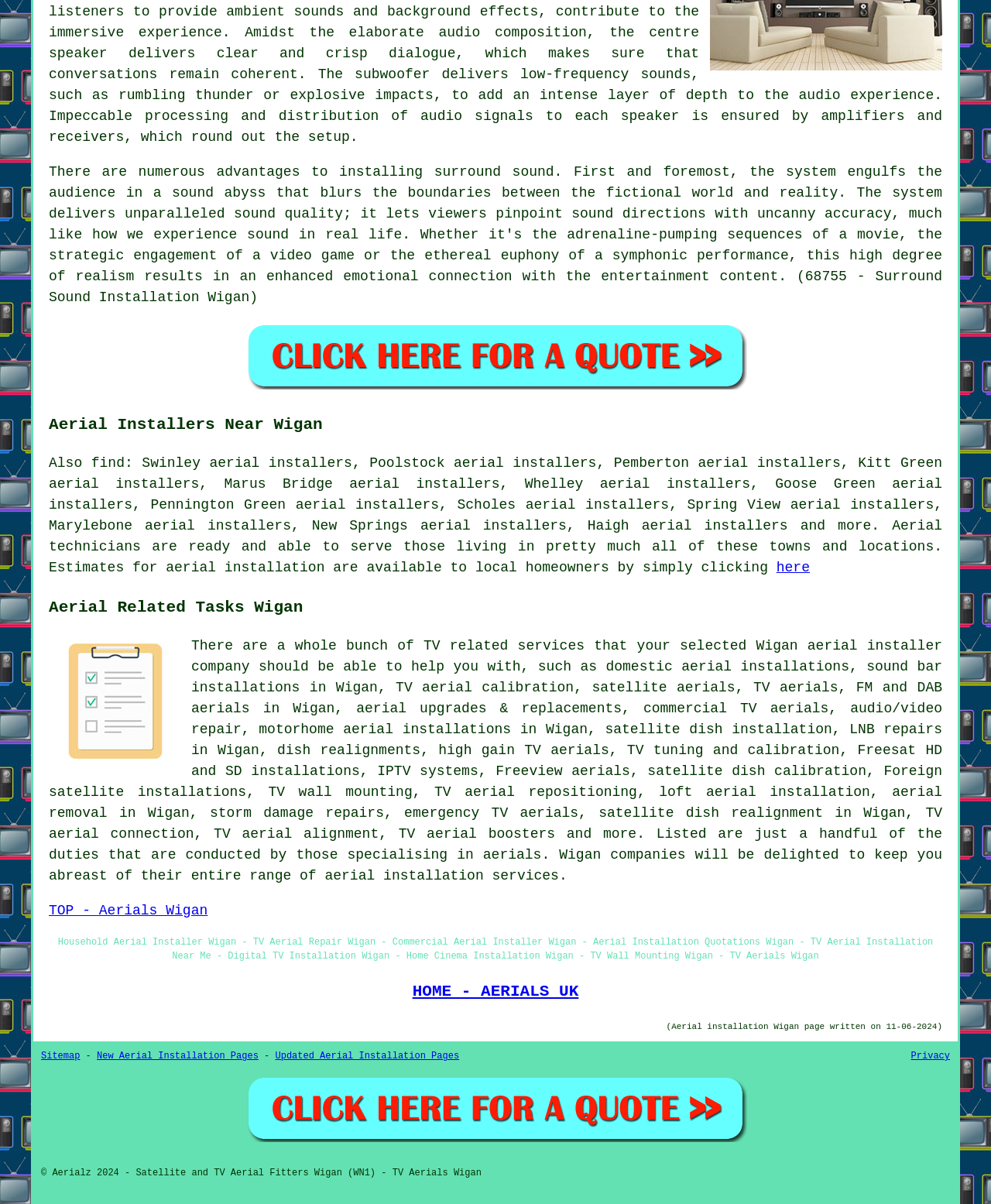What is the copyright information on this webpage?
Refer to the image and provide a one-word or short phrase answer.

Aerialz 2024